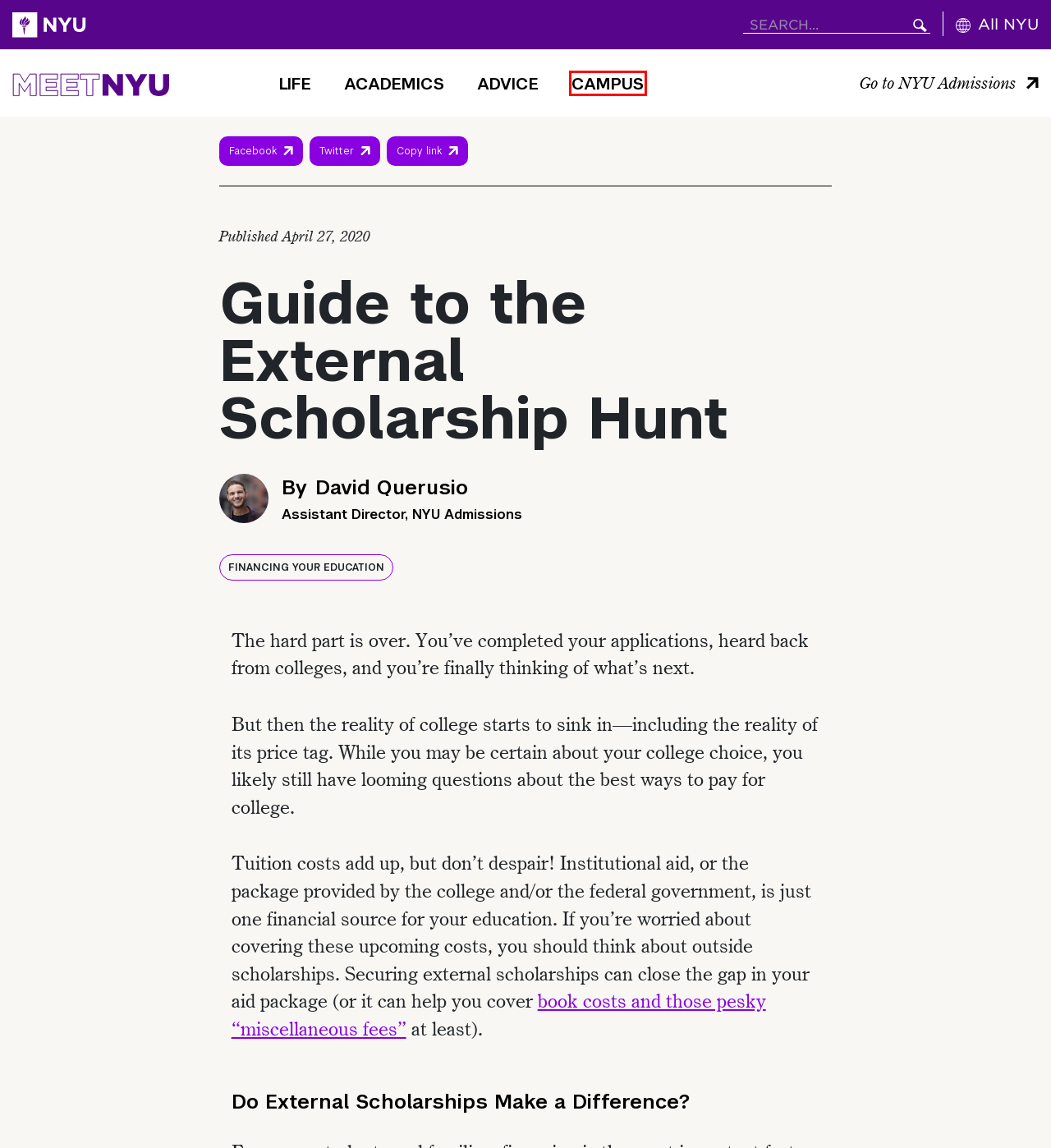After examining the screenshot of a webpage with a red bounding box, choose the most accurate webpage description that corresponds to the new page after clicking the element inside the red box. Here are the candidates:
A. MEET NYU - Home
B. Undergraduate Admissions
C. David Querusio, Author at MEET NYU
D. All Campuses - MEET NYU
E. Advice - MEET NYU
F. Life - MEET NYU
G. Financial Education at NYU
H. Academics - MEET NYU

D